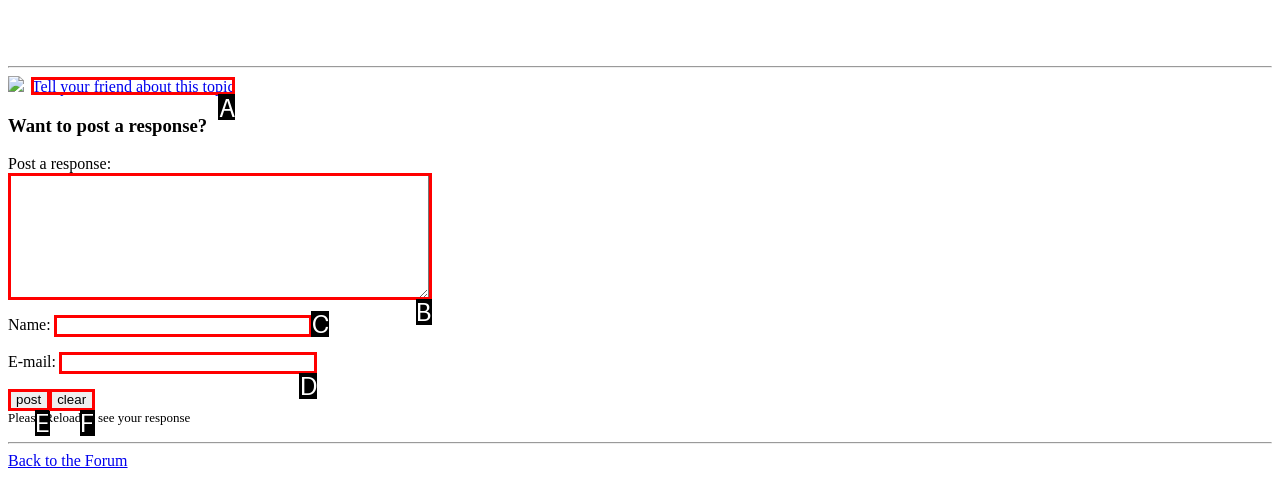Select the correct option based on the description: parent_node: Name: name="name"
Answer directly with the option’s letter.

C